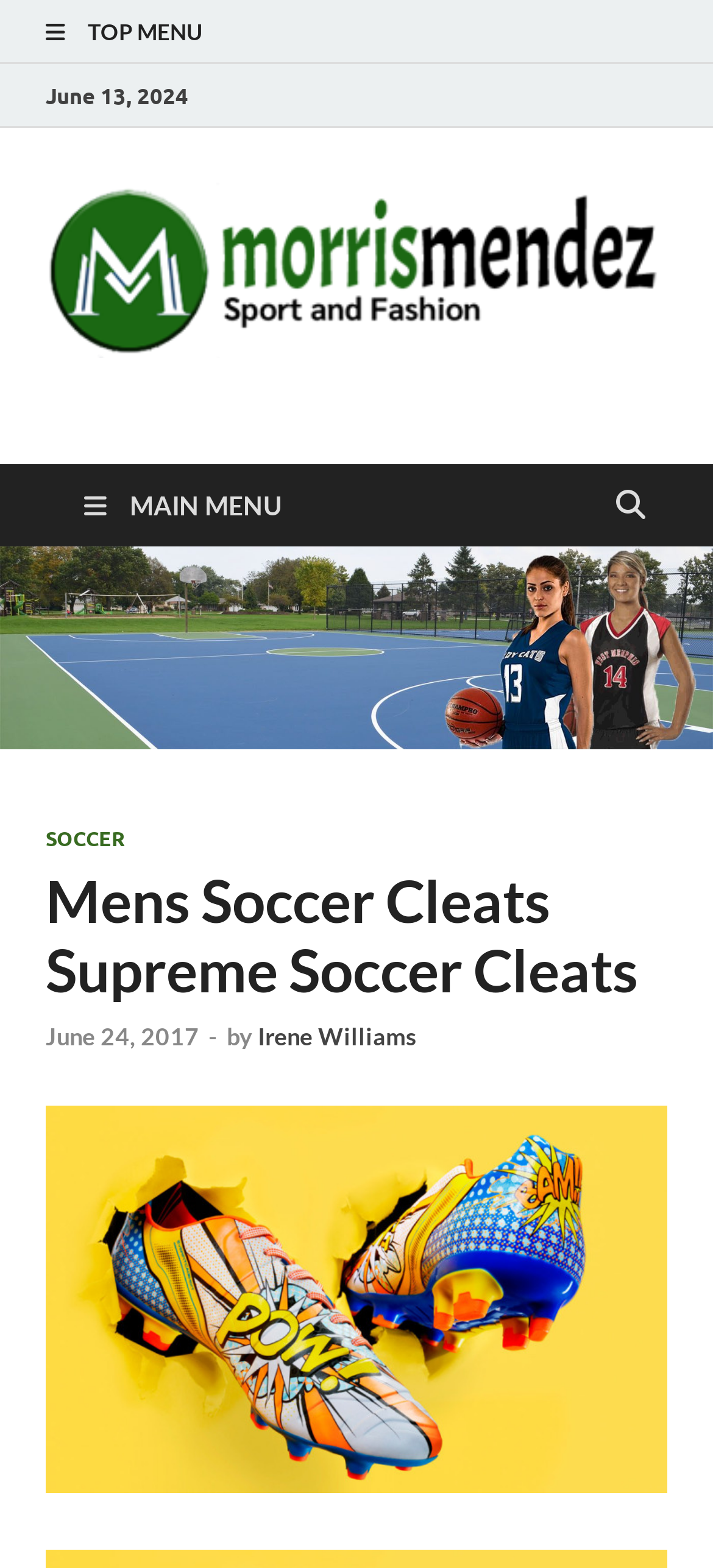From the screenshot, find the bounding box of the UI element matching this description: "June 24, 2017February 25, 2019". Supply the bounding box coordinates in the form [left, top, right, bottom], each a float between 0 and 1.

[0.064, 0.652, 0.279, 0.67]